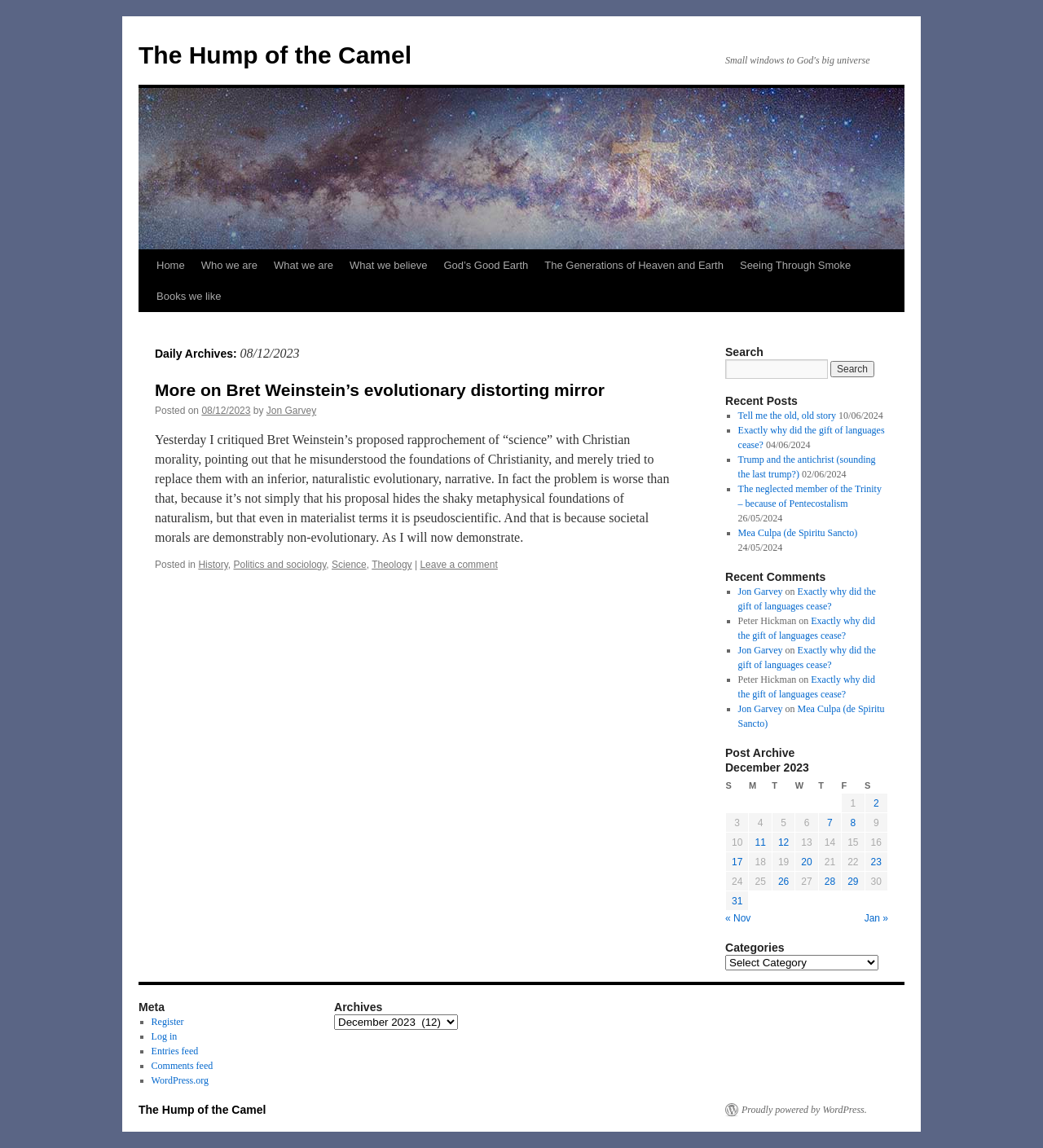Provide a thorough description of this webpage.

This webpage appears to be a blog or article page with a focus on religious and philosophical discussions. At the top, there is a navigation menu with links to "Home", "Who we are", "What we are", "What we believe", and other related topics. Below the navigation menu, there is a main content area with a heading "Daily Archives: 08/12/2023" and a subheading "More on Bret Weinstein’s evolutionary distorting mirror".

The main content area is divided into several sections. The first section contains a long paragraph of text discussing Bret Weinstein's proposal and its flaws. Below this, there are links to categories such as "History", "Politics and sociology", "Science", and "Theology". There is also a link to "Leave a comment" at the bottom of this section.

To the right of the main content area, there is a complementary section with several headings, including "Search", "Recent Posts", and "Recent Comments". The "Search" section contains a search bar and a button. The "Recent Posts" section lists several recent posts with links and dates, and the "Recent Comments" section lists several recent comments with links to the corresponding posts and dates.

At the bottom of the page, there is a "Post Archive" section with a table listing posts from December 2023. The table has columns for Sunday, Monday, Tuesday, Wednesday, Thursday, and Friday, and each day has a link to a corresponding post.

Overall, the webpage appears to be a blog or article page with a focus on religious and philosophical discussions, and it provides easy navigation to related topics and recent posts and comments.